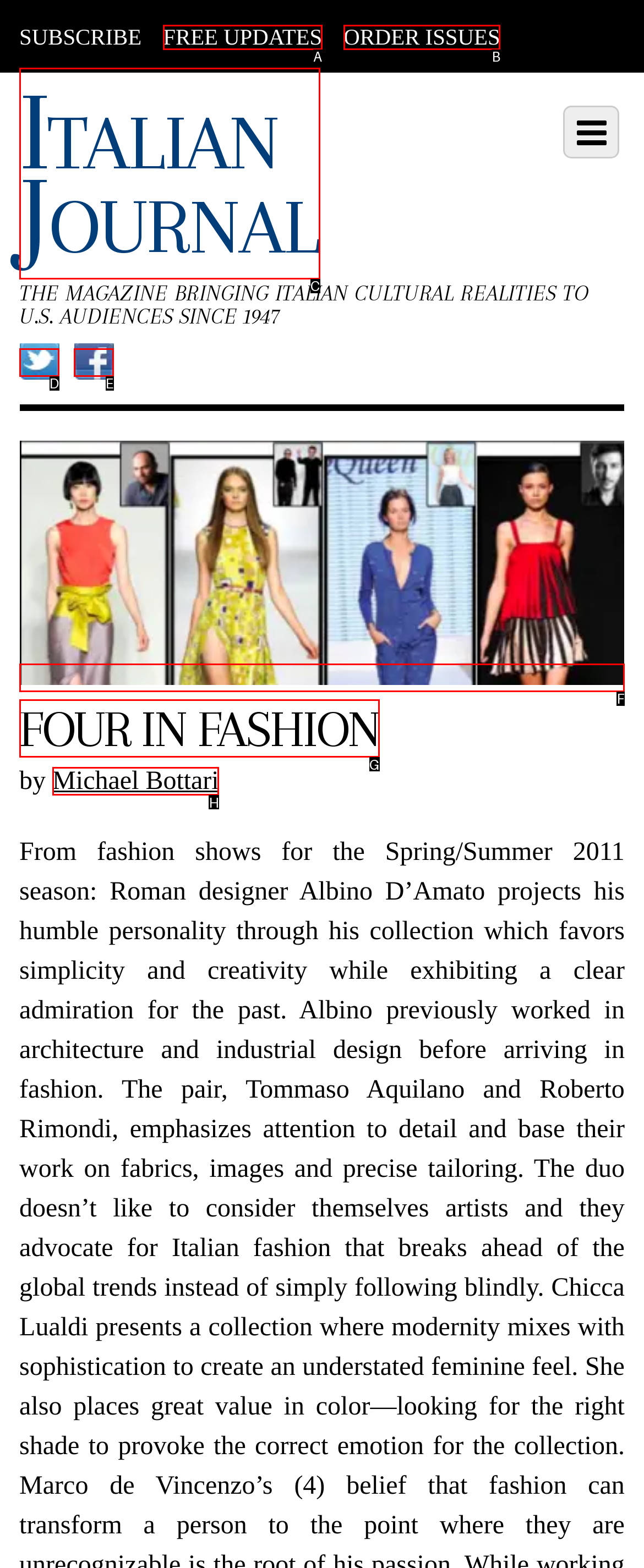Which choice should you pick to execute the task: View the FOUR IN FASHION article
Respond with the letter associated with the correct option only.

G